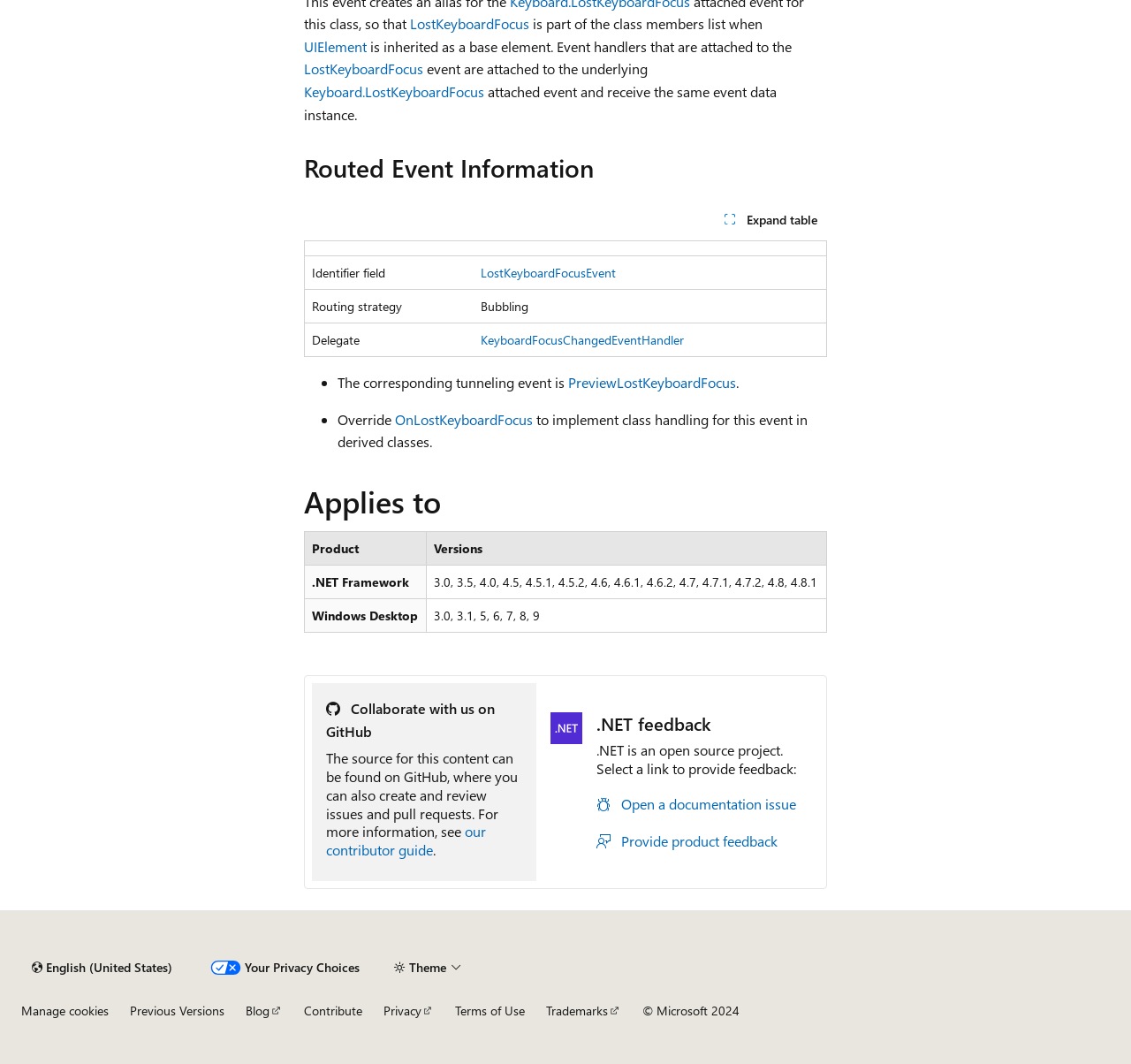Locate the bounding box coordinates of the element to click to perform the following action: 'Expand the table'. The coordinates should be given as four float values between 0 and 1, in the form of [left, top, right, bottom].

[0.631, 0.193, 0.731, 0.219]